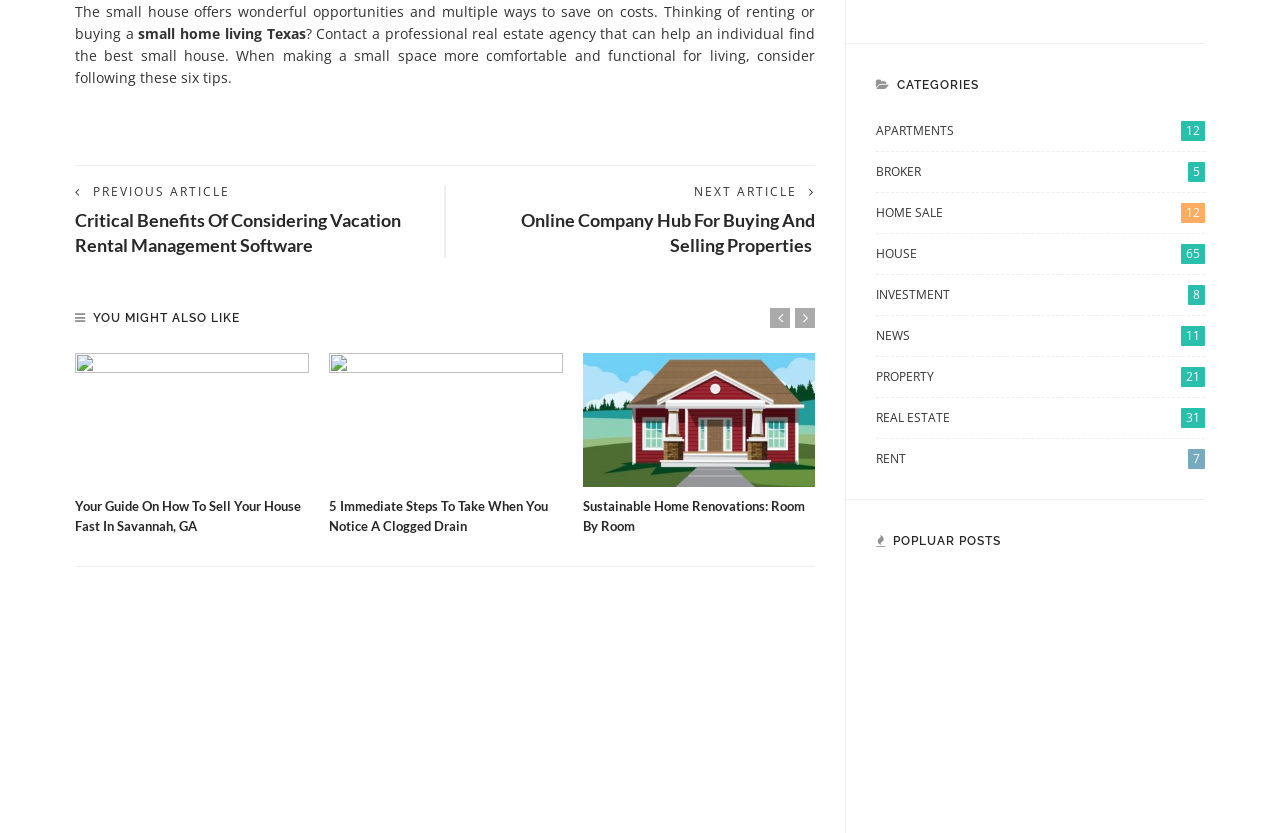Identify the bounding box coordinates for the region to click in order to carry out this instruction: "View 'South Boston Apartment Availability Rates'". Provide the coordinates using four float numbers between 0 and 1, formatted as [left, top, right, bottom].

[0.684, 0.792, 0.941, 0.815]